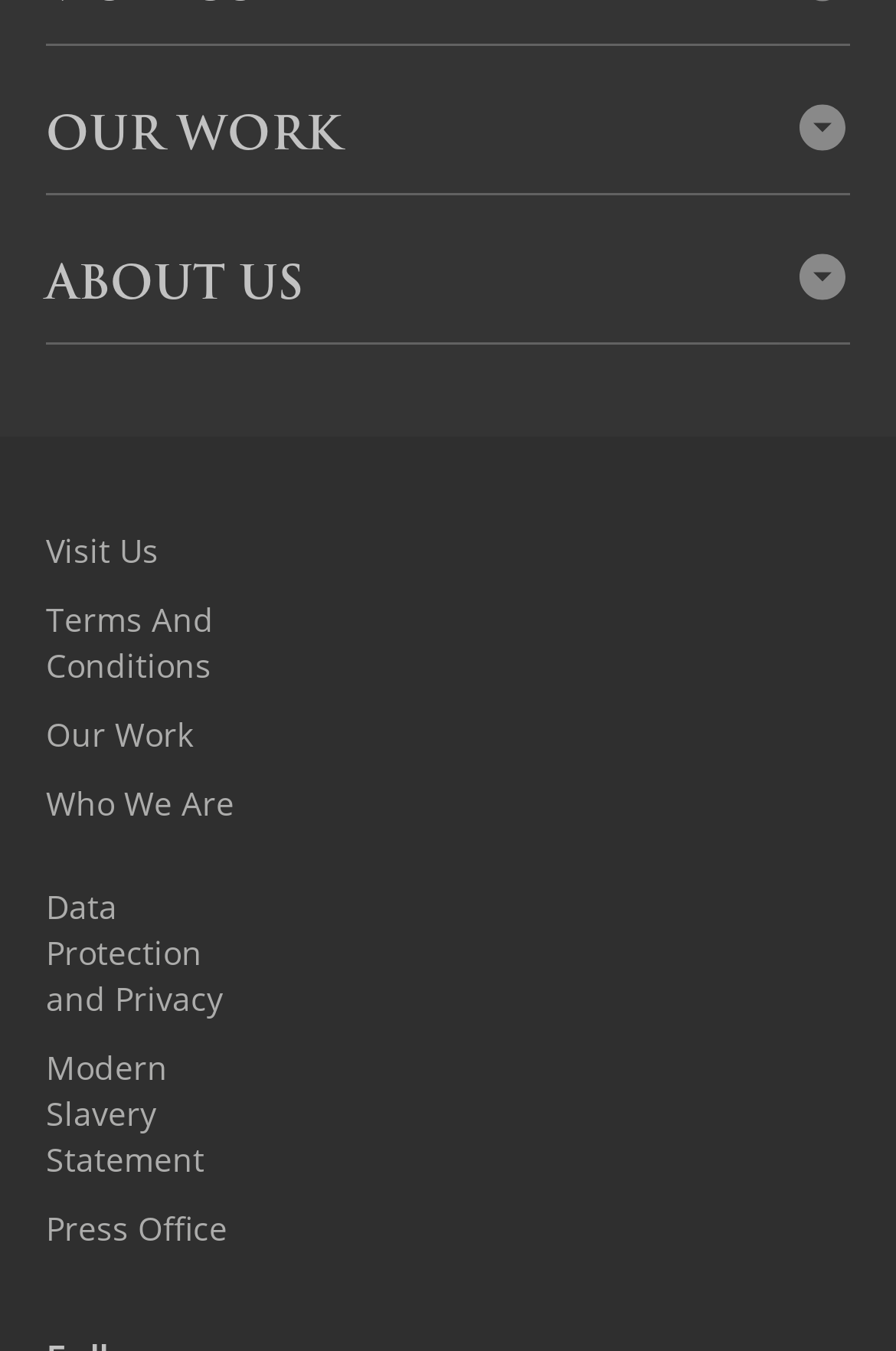Please answer the following question using a single word or phrase: 
How many links are there under 'SUPPORT US'?

1